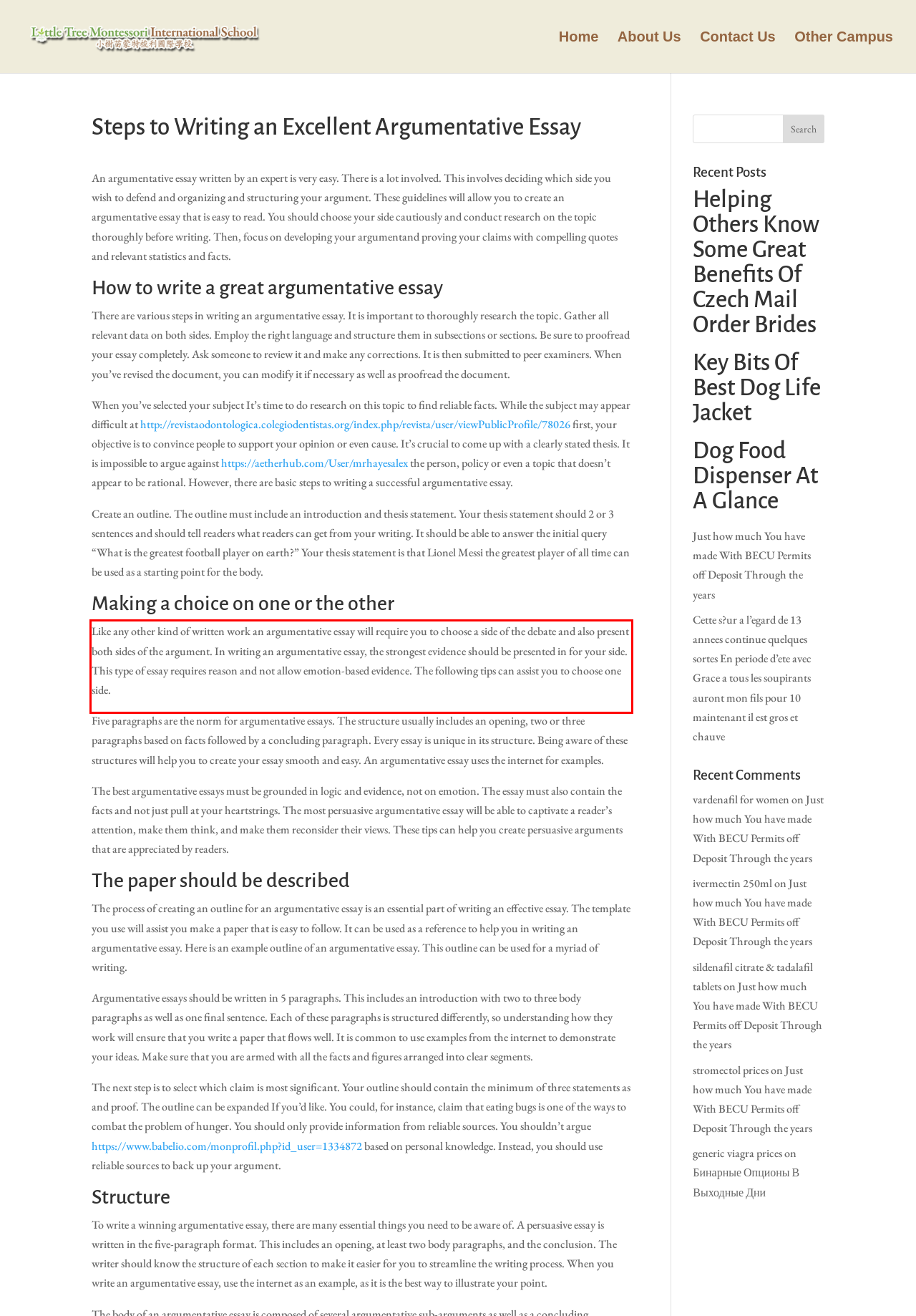Please recognize and transcribe the text located inside the red bounding box in the webpage image.

Like any other kind of written work an argumentative essay will require you to choose a side of the debate and also present both sides of the argument. In writing an argumentative essay, the strongest evidence should be presented in for your side. This type of essay requires reason and not allow emotion-based evidence. The following tips can assist you to choose one side.